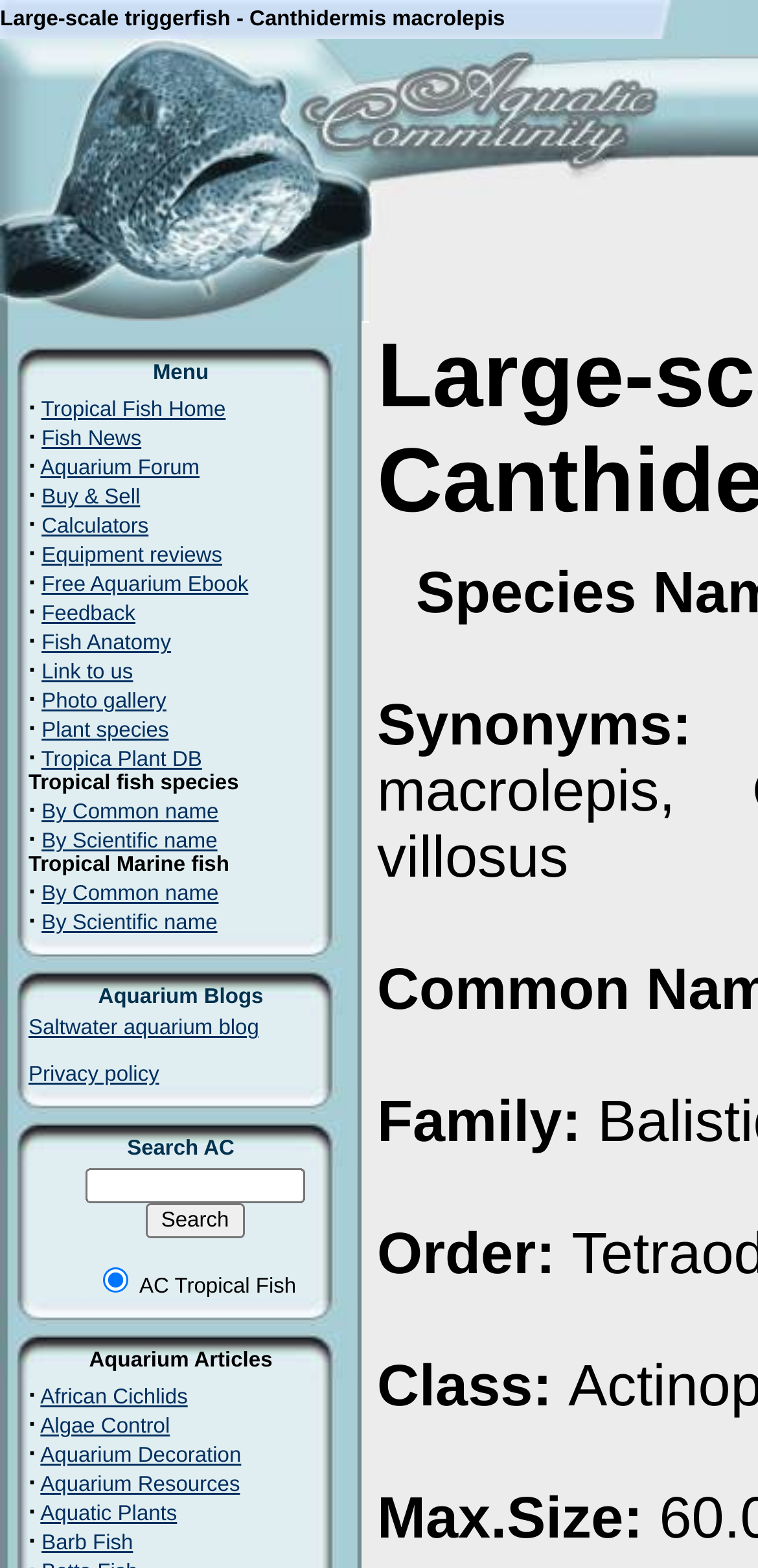Could you highlight the region that needs to be clicked to execute the instruction: "Browse By Common name"?

[0.055, 0.511, 0.288, 0.526]